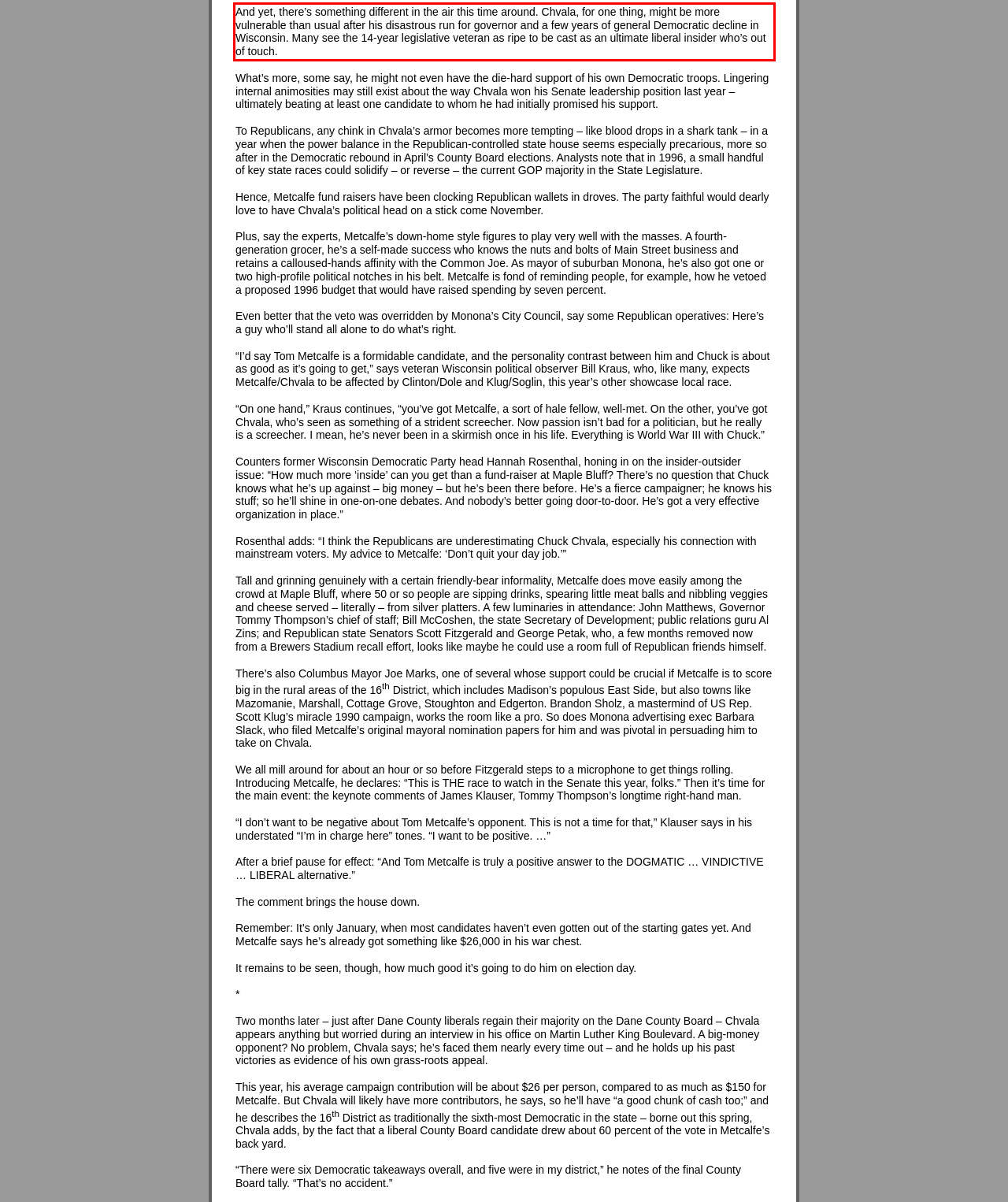You have a screenshot of a webpage with a red bounding box. Use OCR to generate the text contained within this red rectangle.

And yet, there’s something different in the air this time around. Chvala, for one thing, might be more vulnerable than usual after his disastrous run for governor and a few years of general Democratic decline in Wisconsin. Many see the 14-year legislative veteran as ripe to be cast as an ultimate liberal insider who’s out of touch.